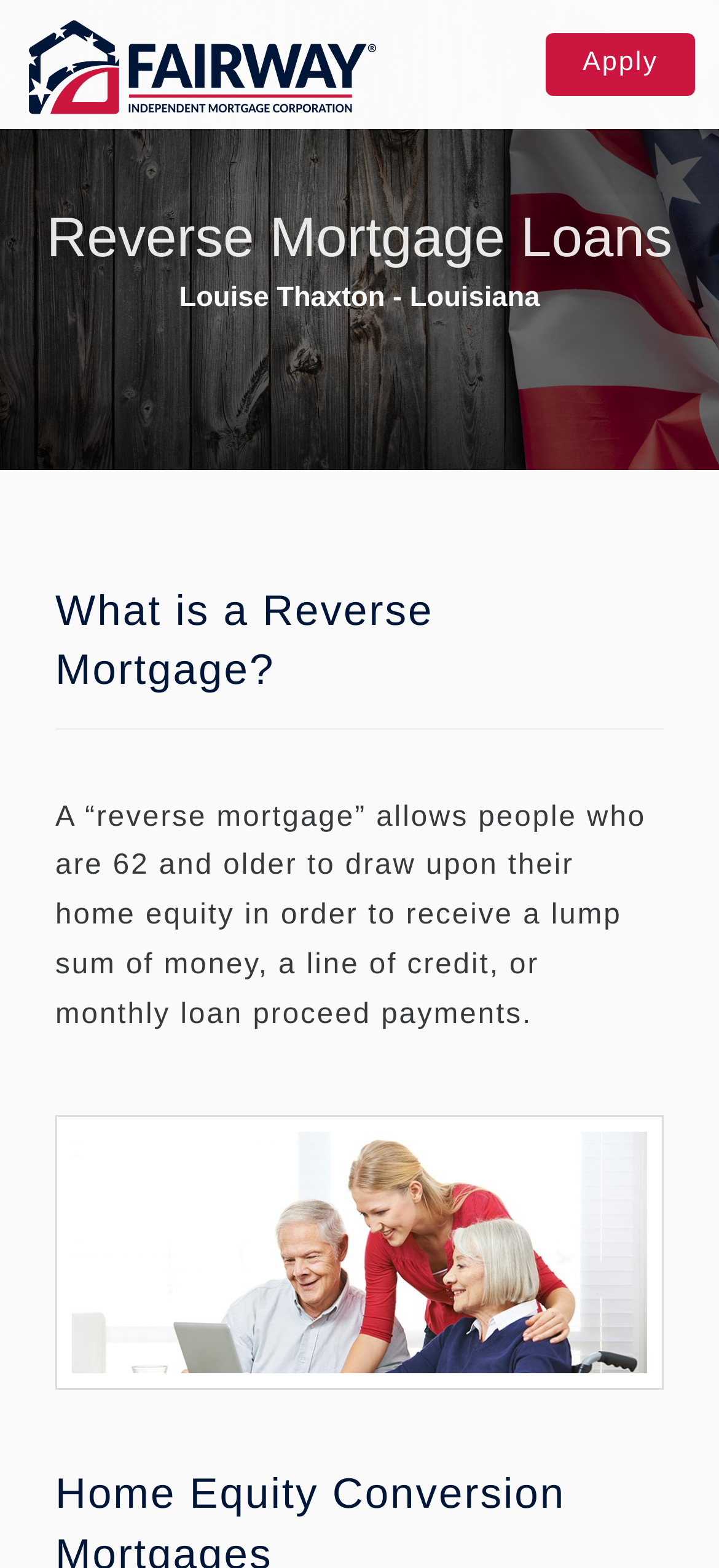Predict the bounding box coordinates of the area that should be clicked to accomplish the following instruction: "Click Apply". The bounding box coordinates should consist of four float numbers between 0 and 1, i.e., [left, top, right, bottom].

[0.759, 0.021, 0.967, 0.061]